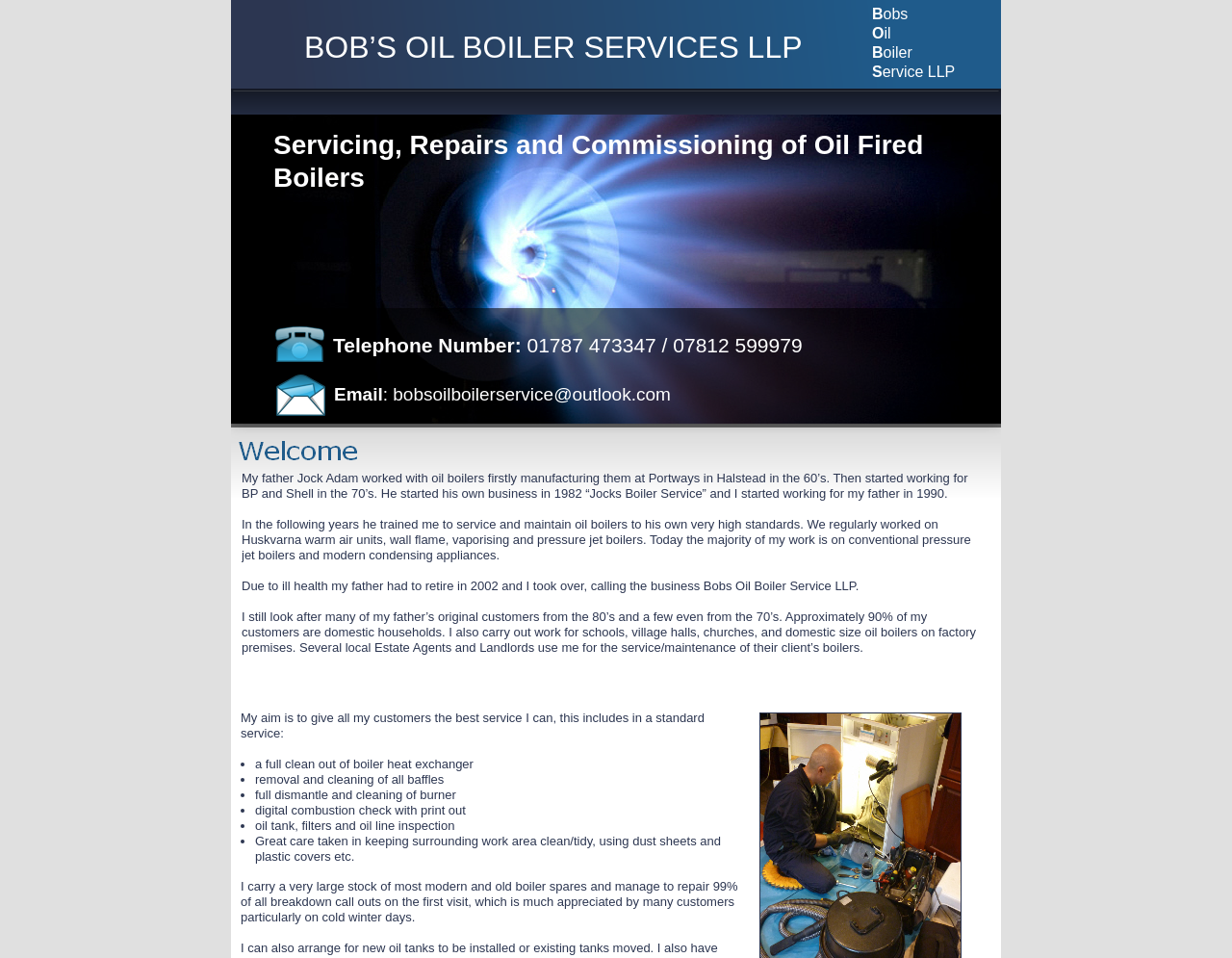Please give a one-word or short phrase response to the following question: 
What is included in a standard service?

Several items